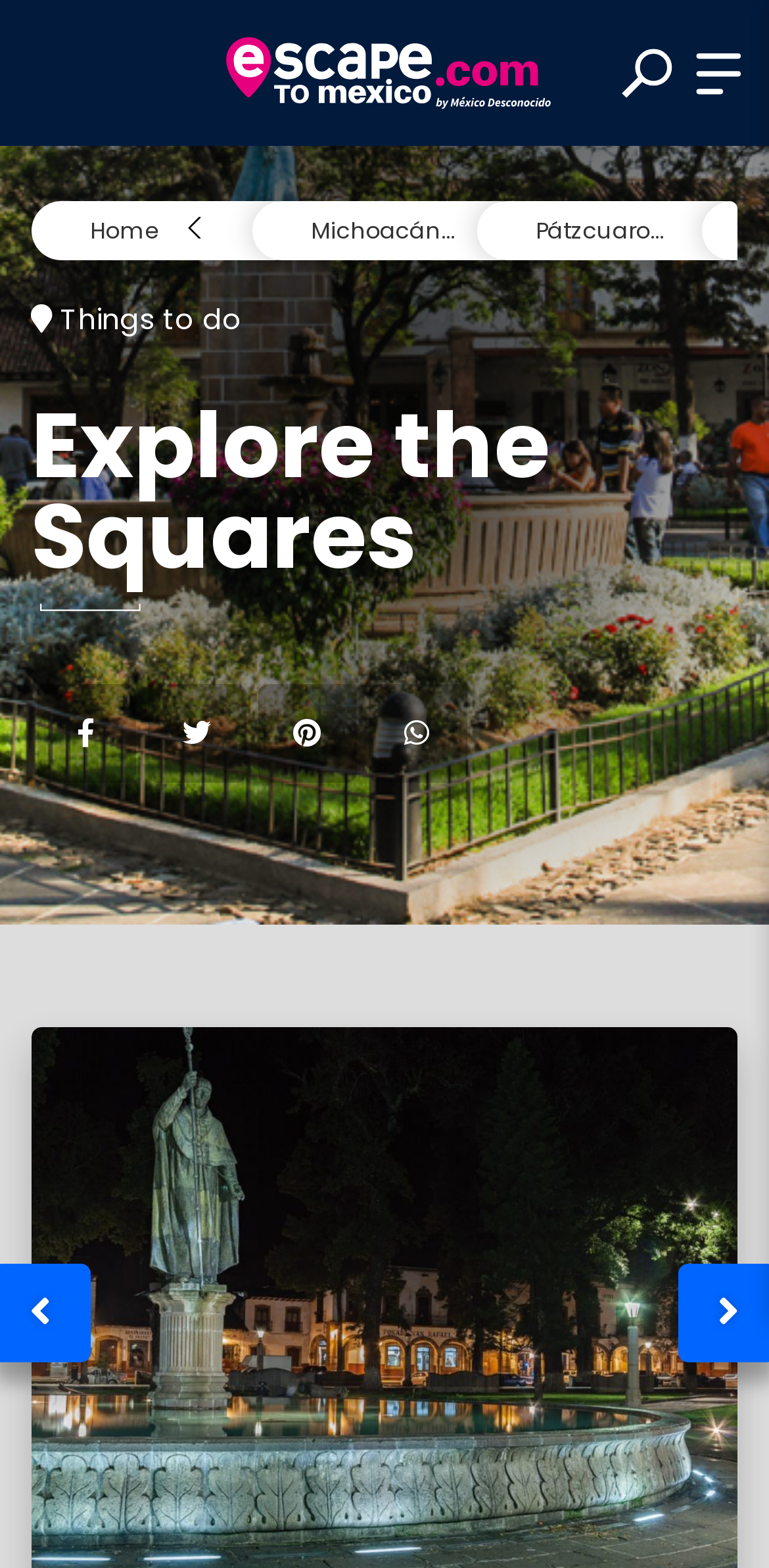Identify the bounding box coordinates of the element that should be clicked to fulfill this task: "Log in". The coordinates should be provided as four float numbers between 0 and 1, i.e., [left, top, right, bottom].

[0.124, 0.497, 0.886, 0.56]